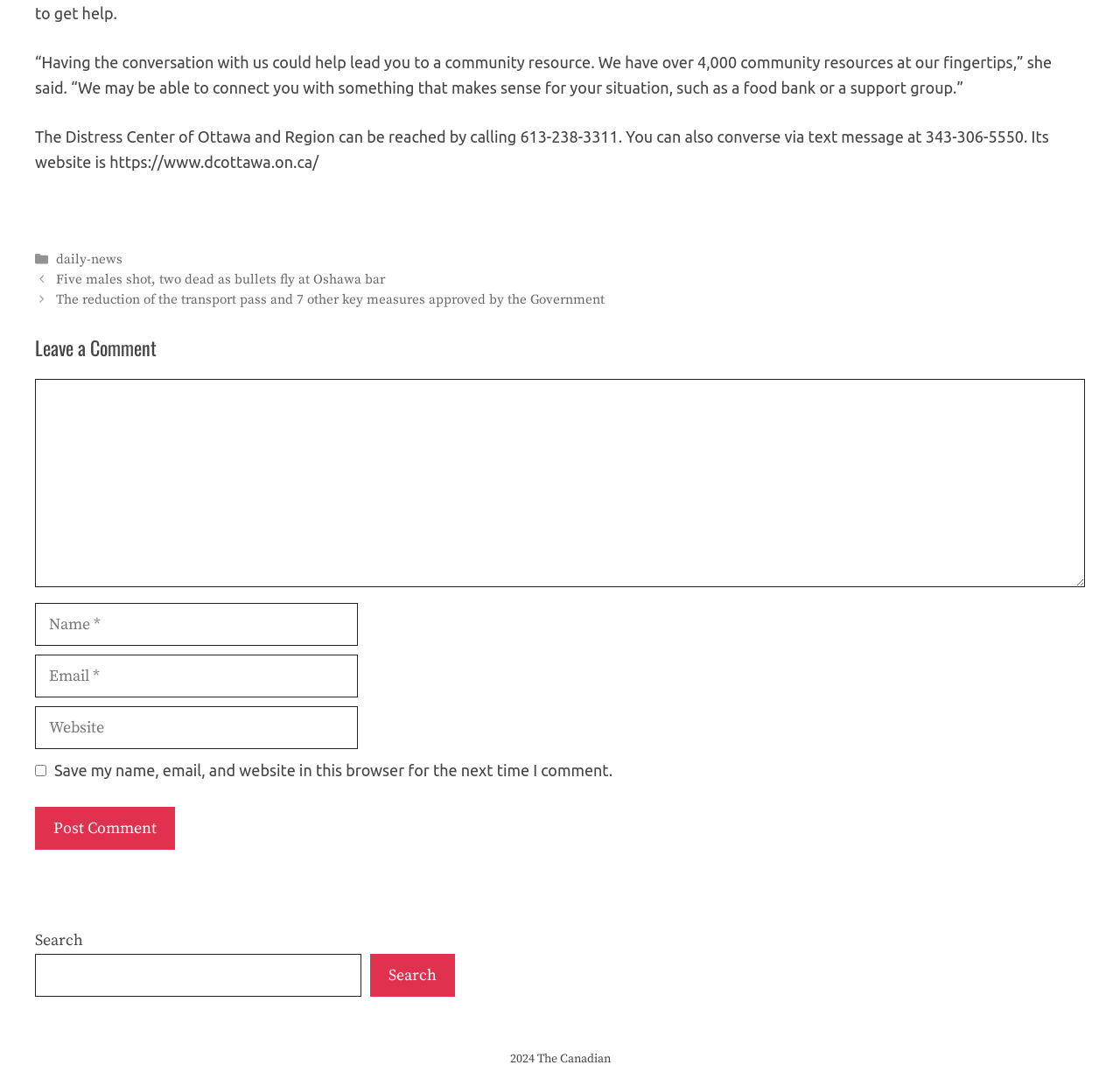For the element described, predict the bounding box coordinates as (top-left x, top-left y, bottom-right x, bottom-right y). All values should be between 0 and 1. Element description: parent_node: Comment name="dd977aef17"

[0.031, 0.349, 0.969, 0.541]